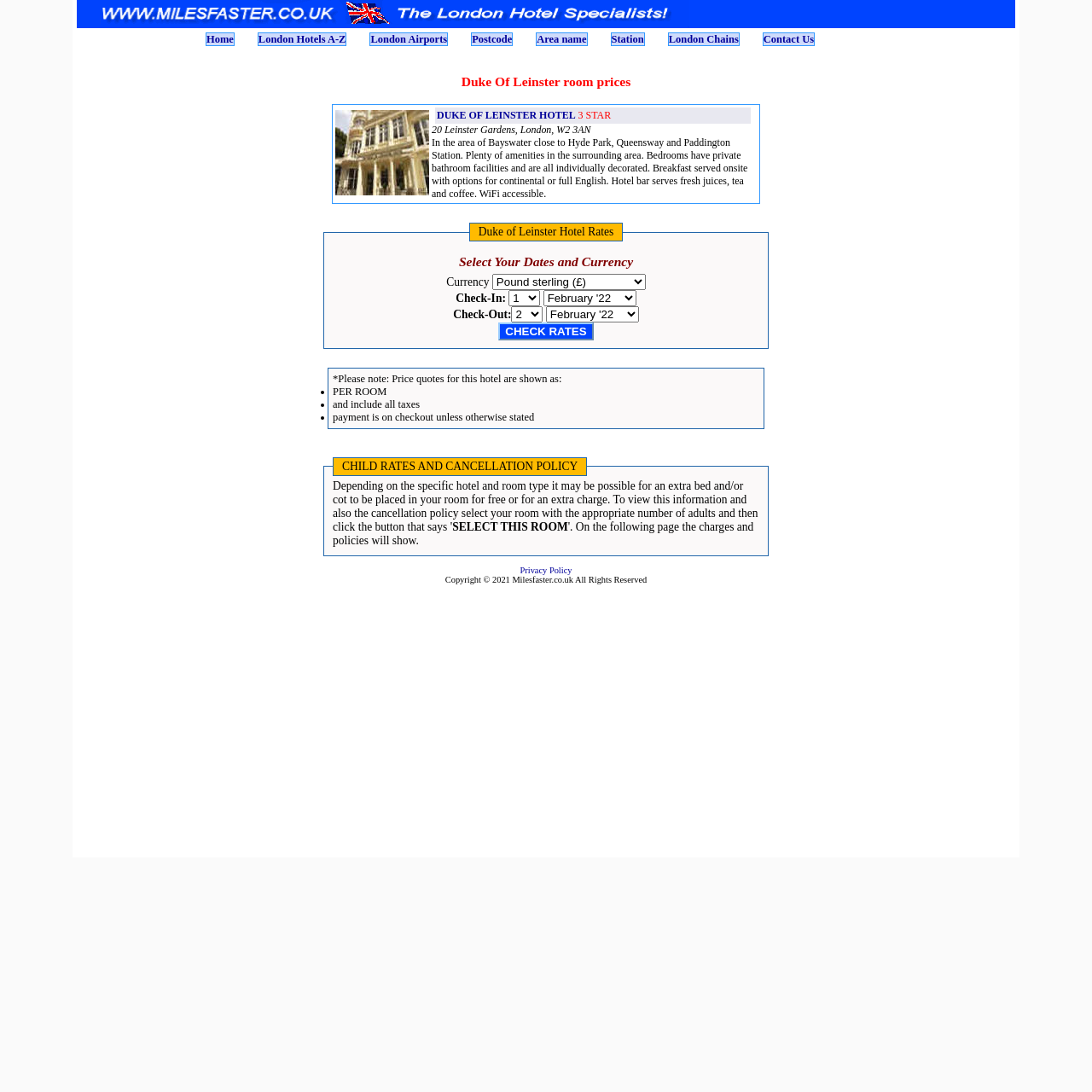What is the hotel's proximity to?
Using the image as a reference, give a one-word or short phrase answer.

Hyde Park, Queensway and Paddington Station